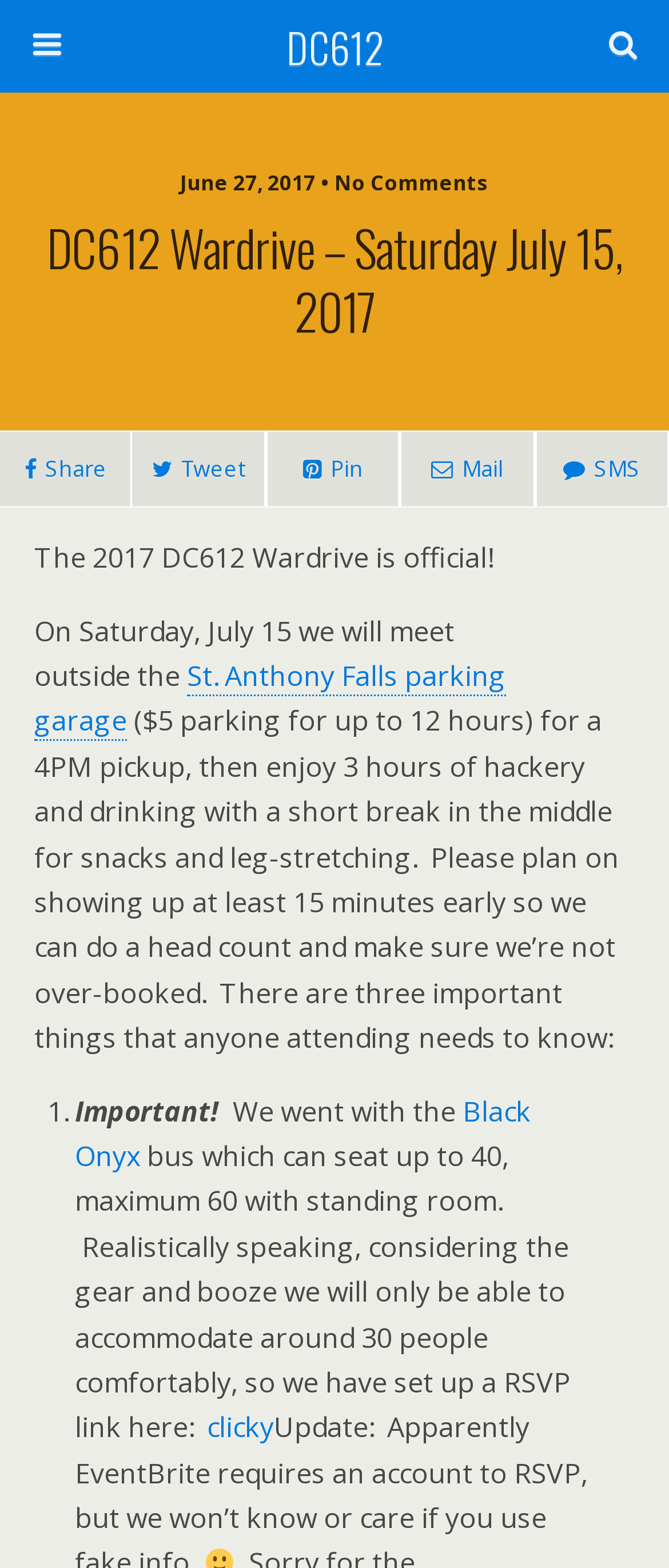Given the webpage screenshot and the description, determine the bounding box coordinates (top-left x, top-left y, bottom-right x, bottom-right y) that define the location of the UI element matching this description: DC612

[0.16, 0.0, 0.84, 0.059]